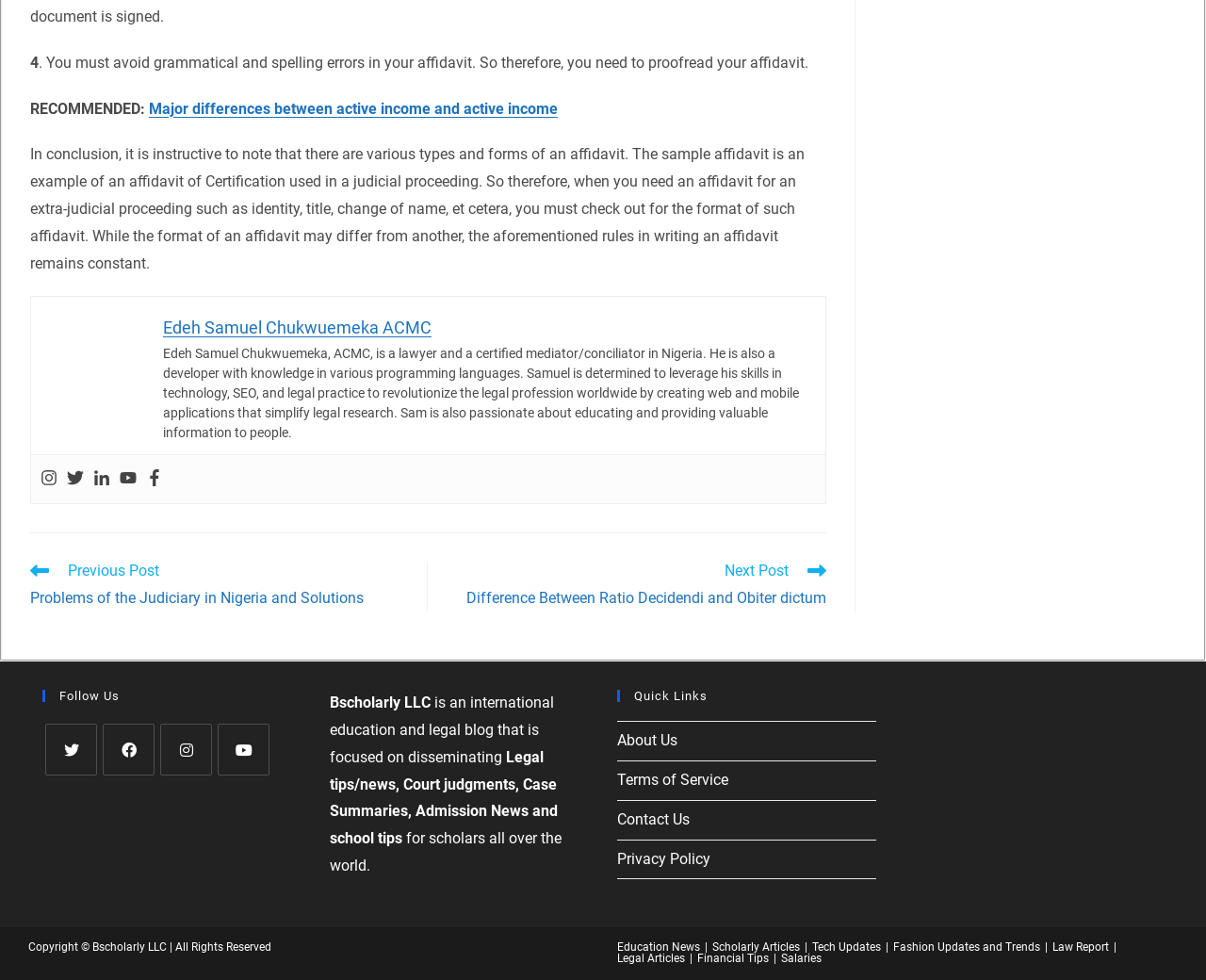What is the profession of Edeh Samuel Chukwuemeka?
Look at the image and answer the question with a single word or phrase.

Lawyer and developer